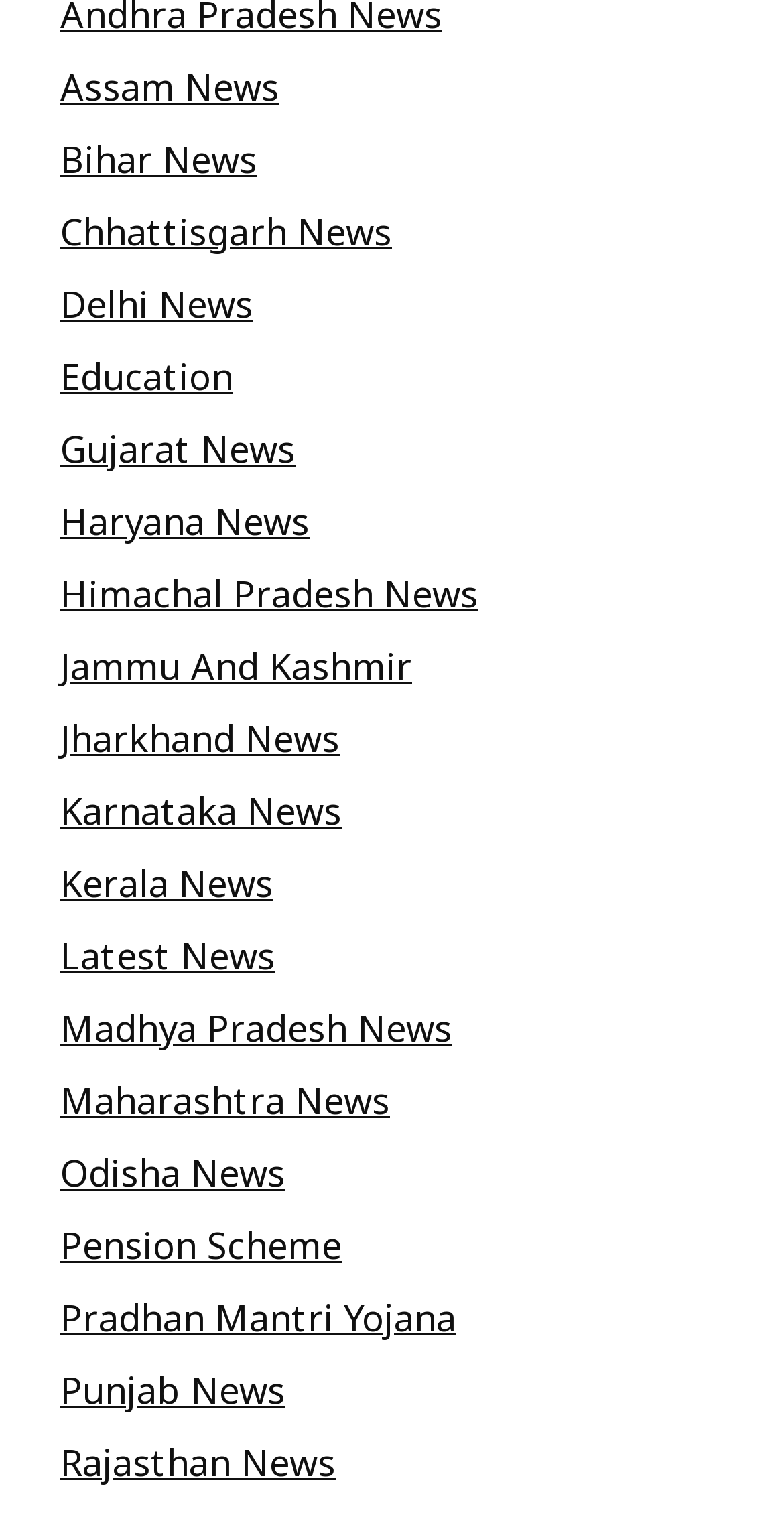How many news links are there?
Respond to the question with a single word or phrase according to the image.

21